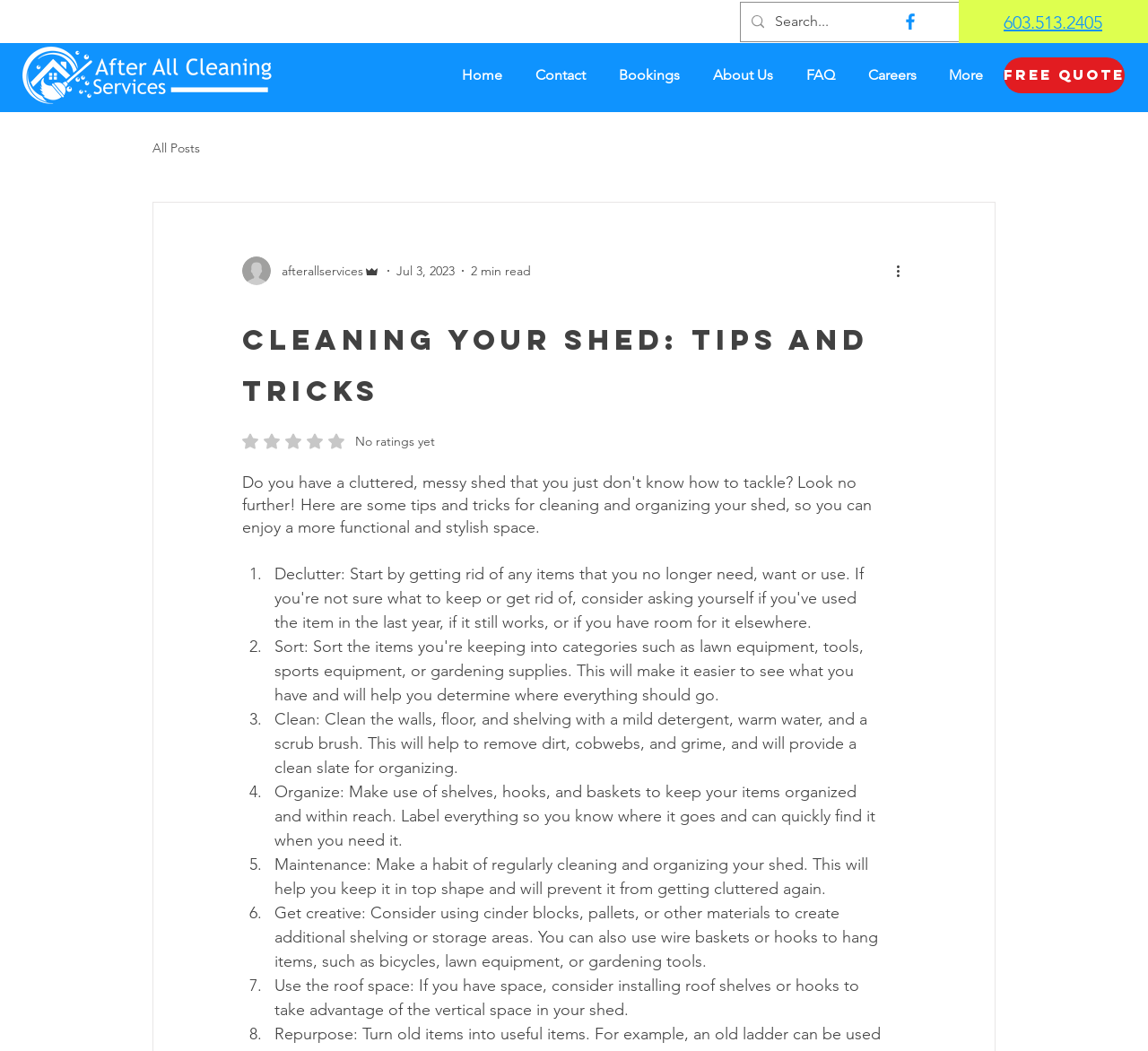Specify the bounding box coordinates of the area to click in order to follow the given instruction: "Search for something."

[0.675, 0.003, 0.849, 0.039]